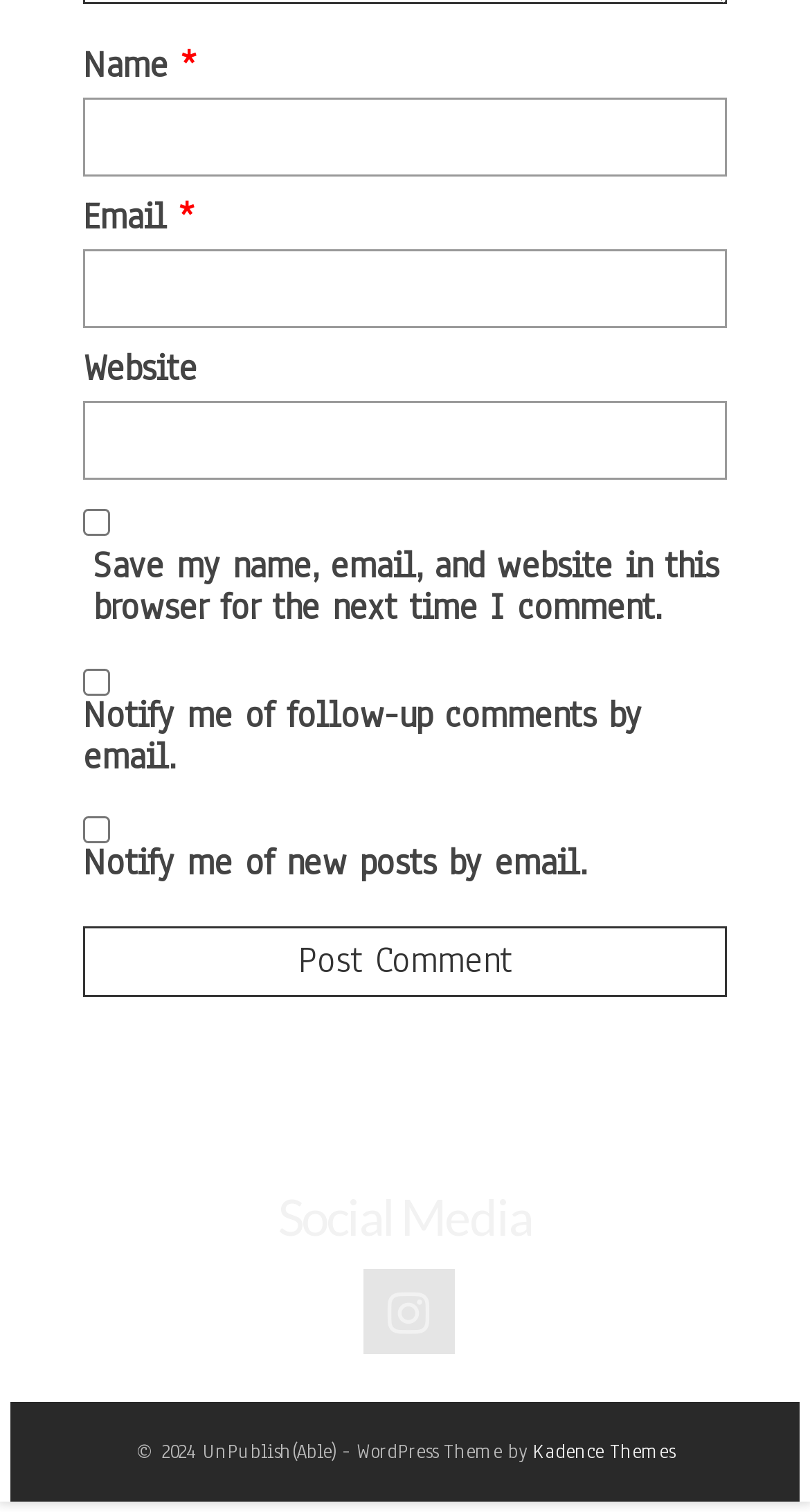Please specify the bounding box coordinates for the clickable region that will help you carry out the instruction: "Click the Post Comment button".

[0.103, 0.613, 0.897, 0.659]